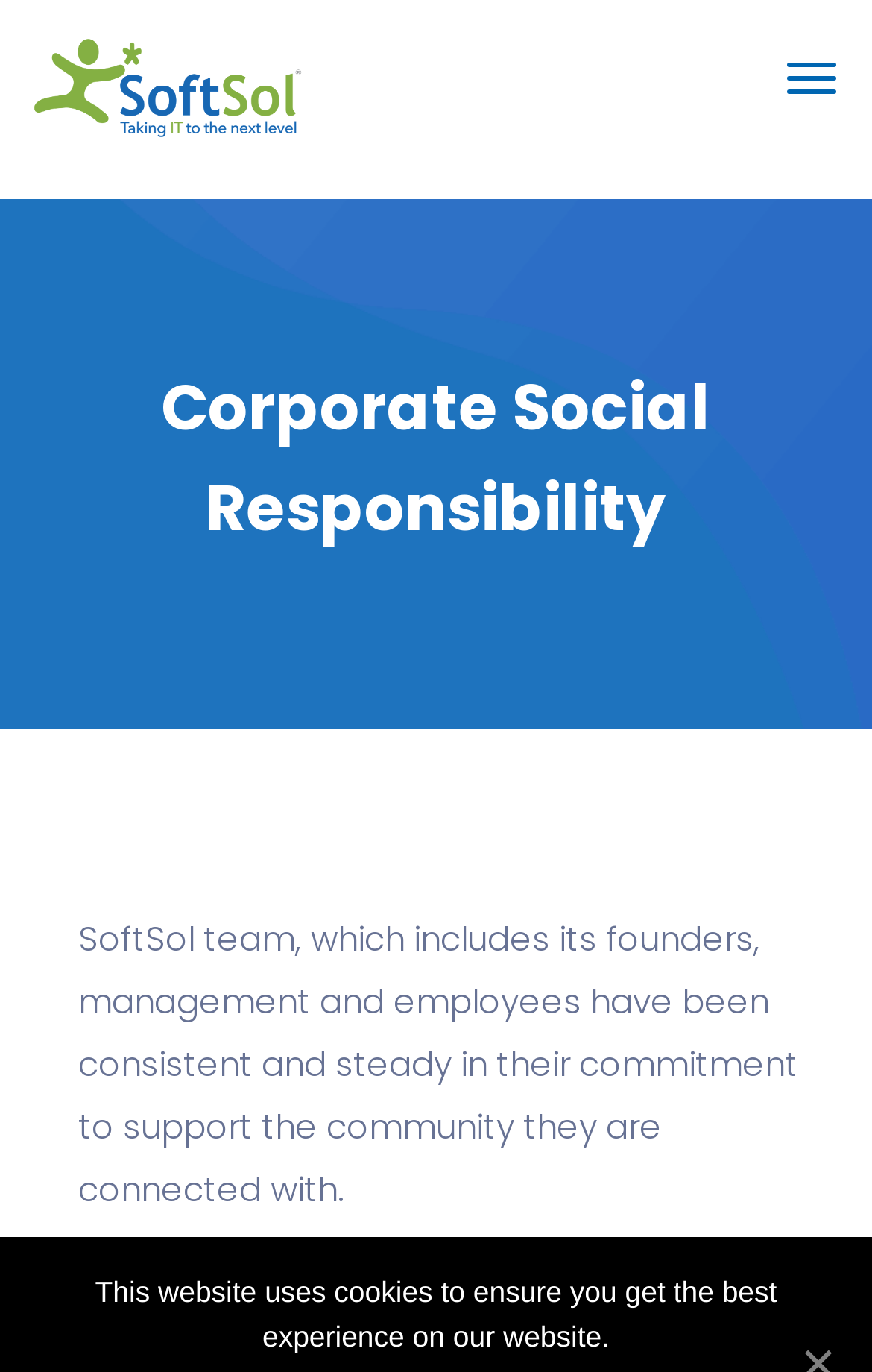Identify the headline of the webpage and generate its text content.

Corporate Social Responsibility